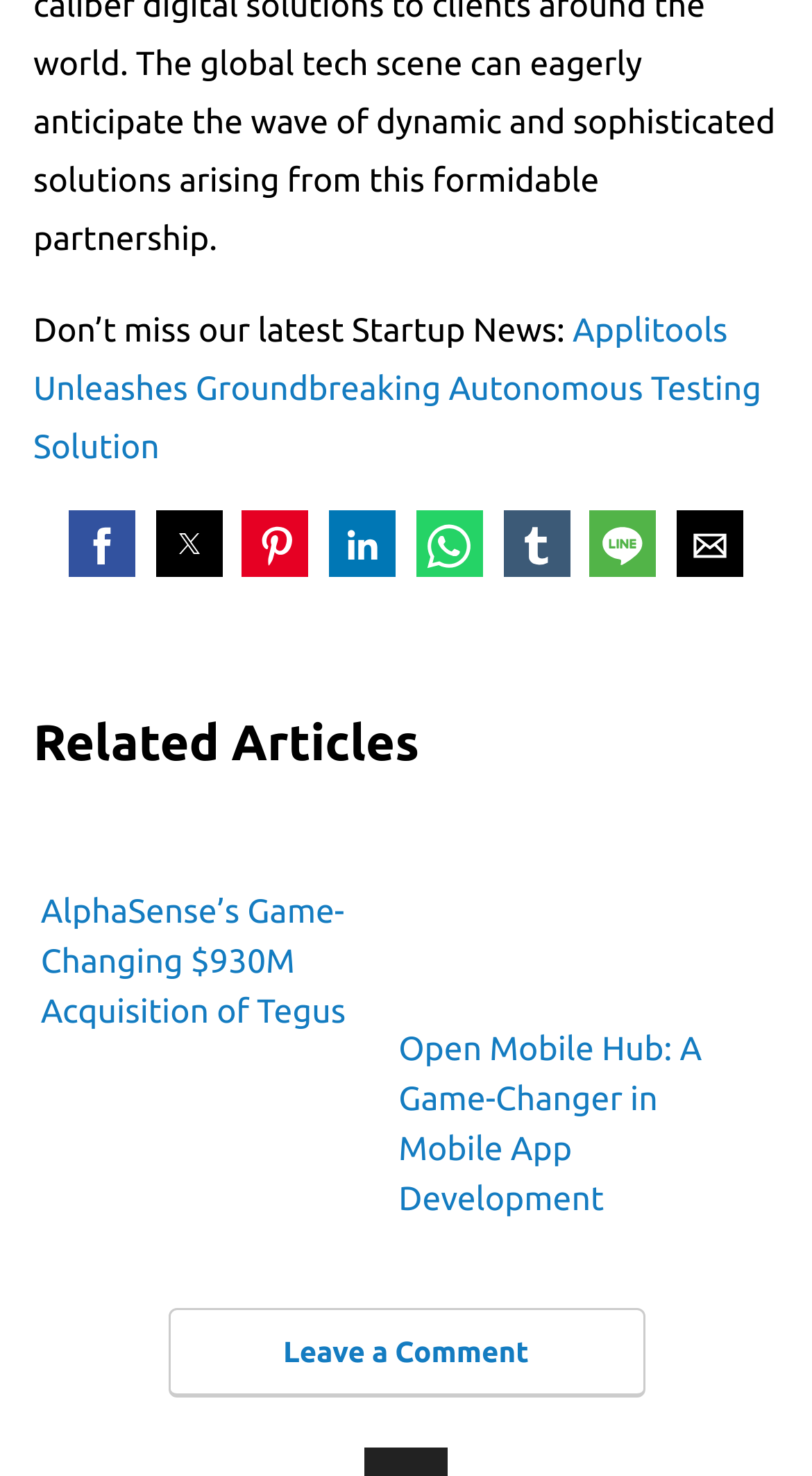What is the title of the second related article? Analyze the screenshot and reply with just one word or a short phrase.

Open Mobile Hub: A Game-Changer in Mobile App Development